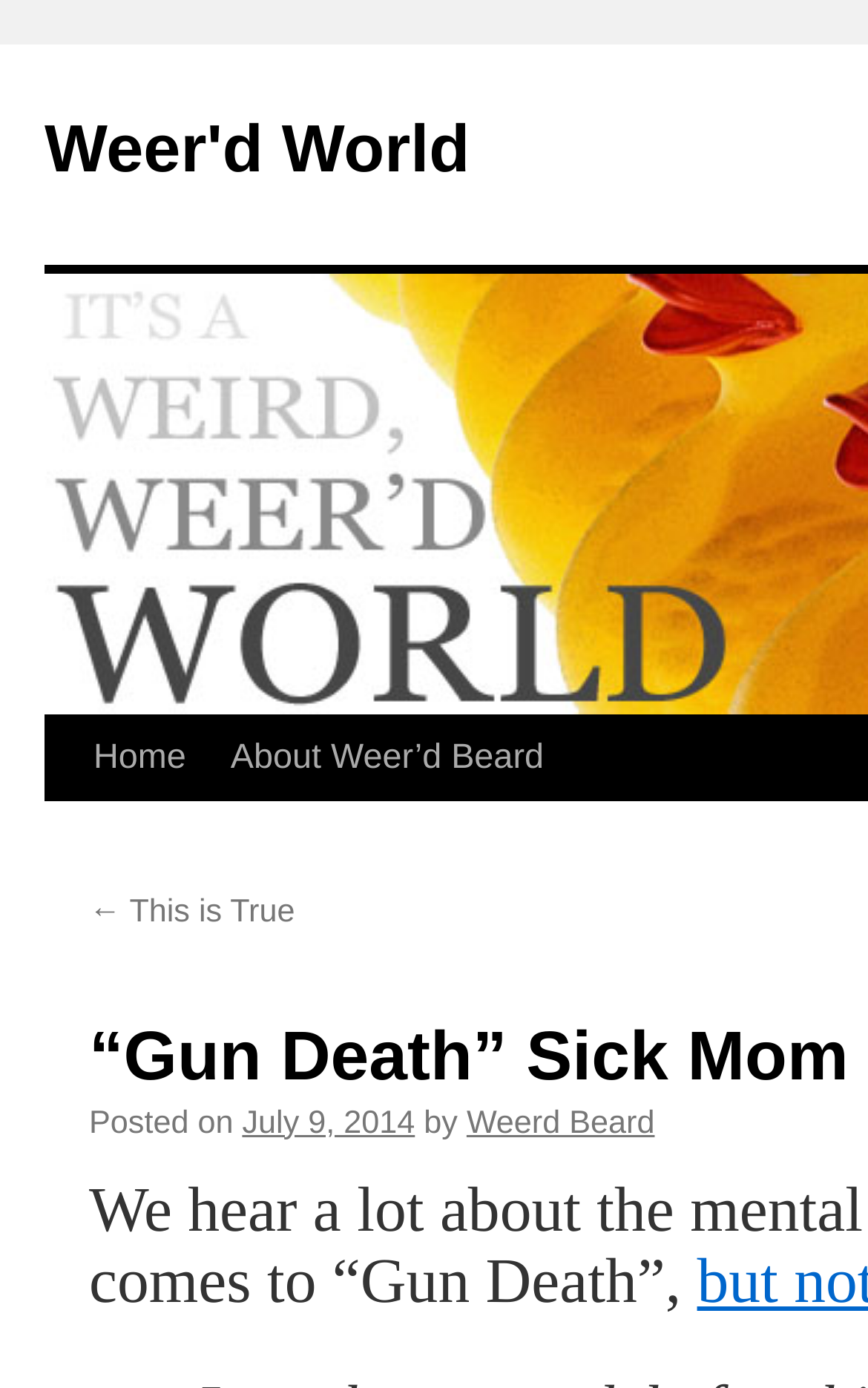Please find the bounding box for the UI component described as follows: "← This is True".

[0.103, 0.706, 0.34, 0.731]